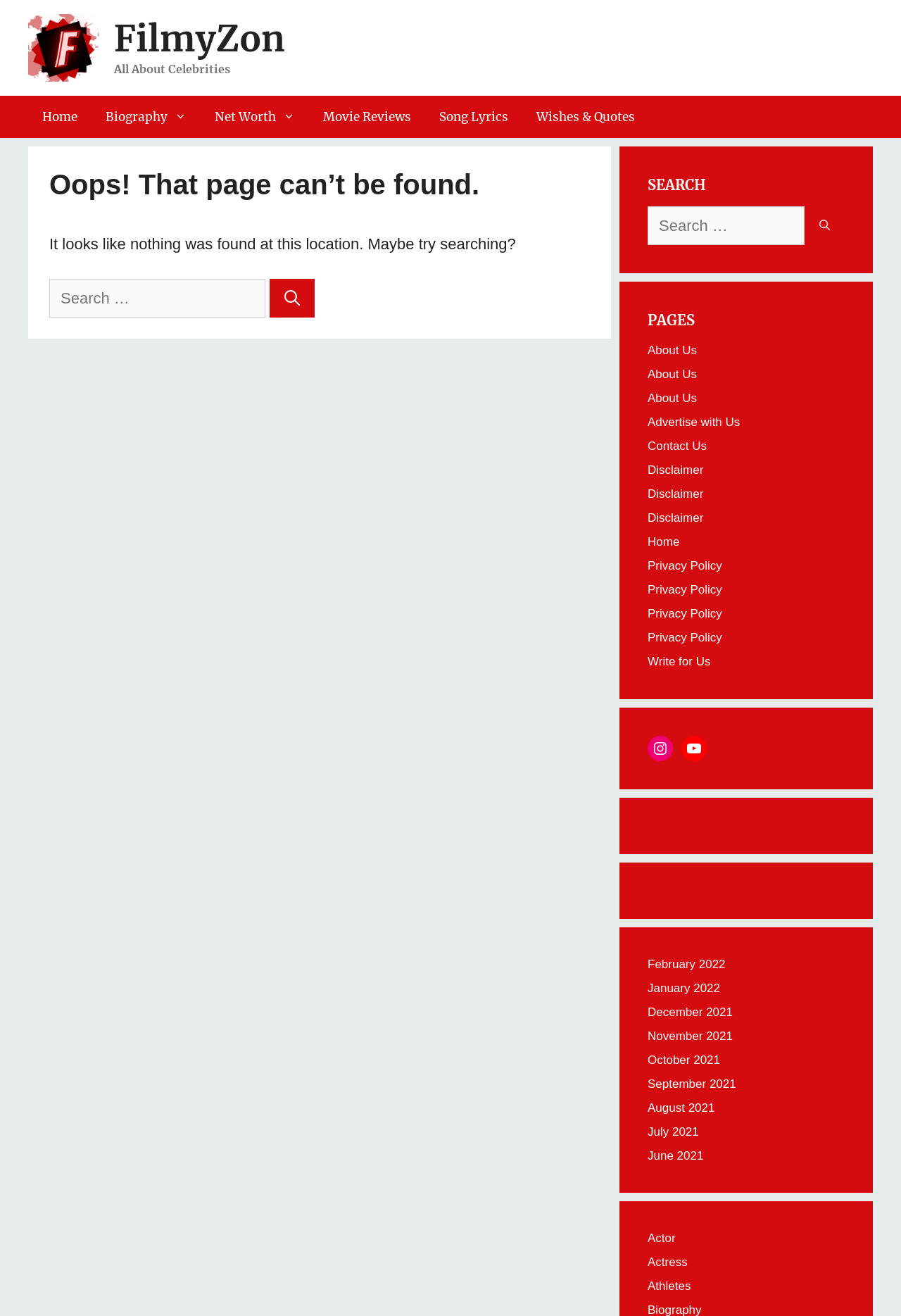Extract the main heading from the webpage content.

Oops! That page can’t be found.